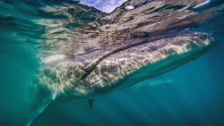Please answer the following question using a single word or phrase: 
What is illuminating the whale's body?

Sunlight